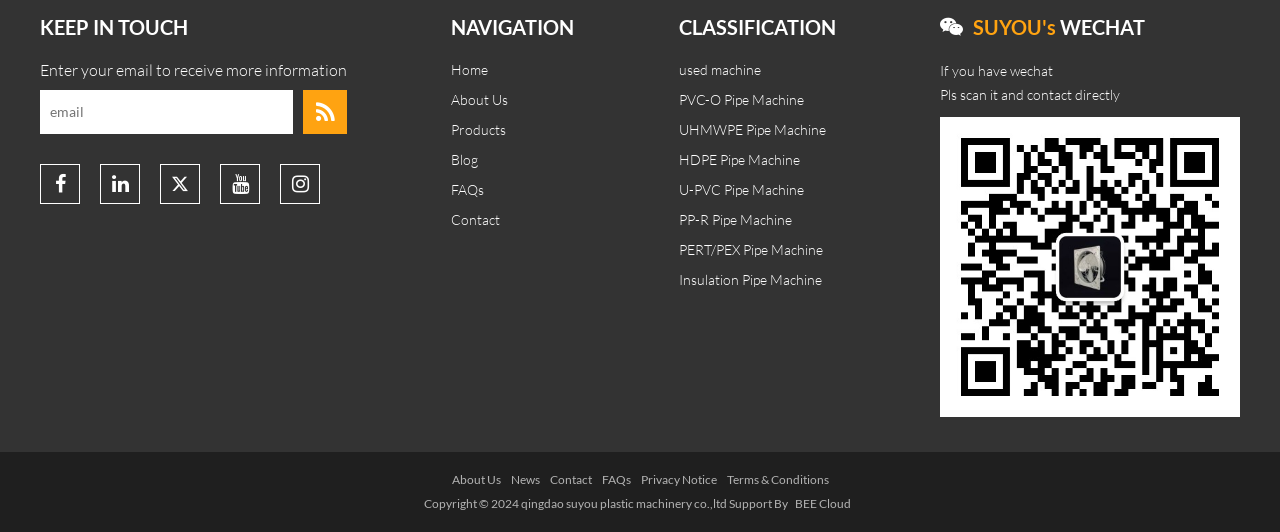Provide a one-word or short-phrase response to the question:
What is the last link in the 'CLASSIFICATION' section?

Insulation Pipe Machine